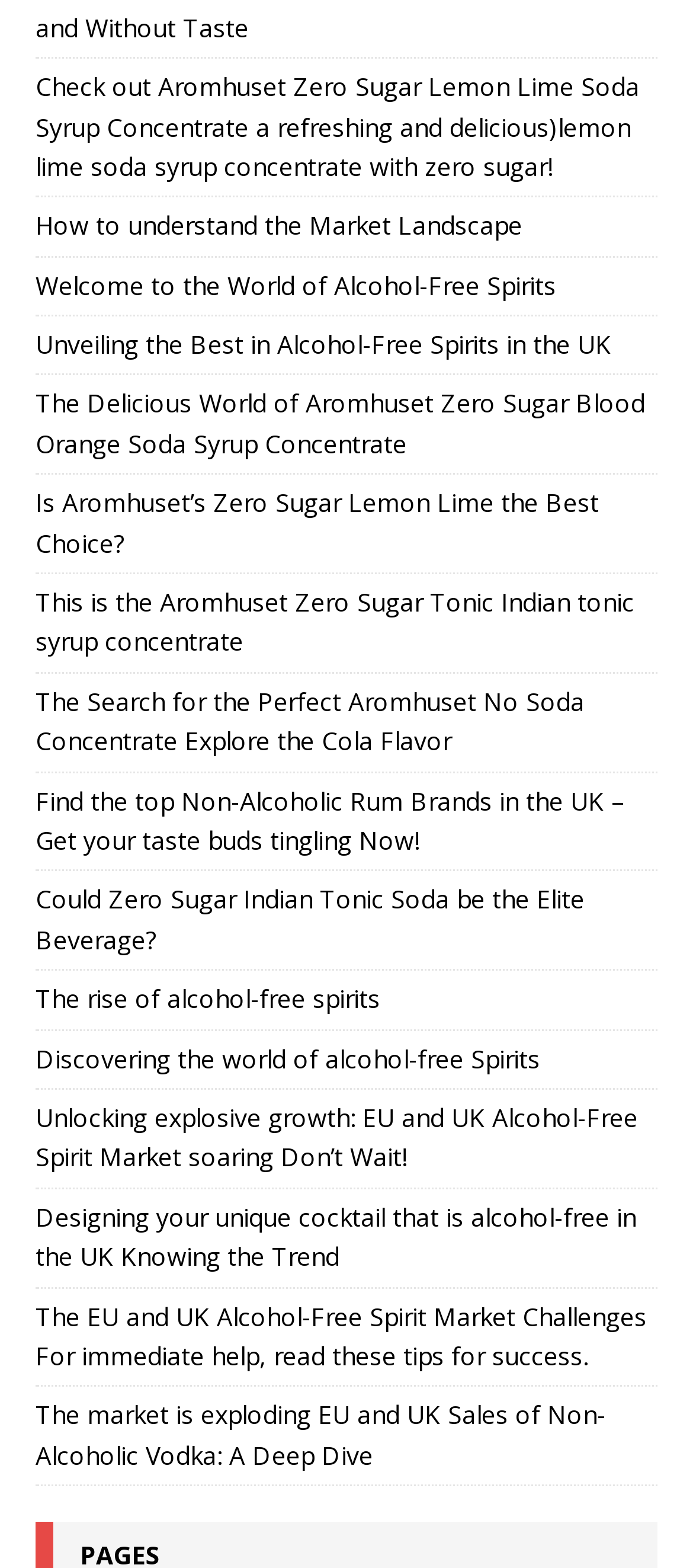Respond with a single word or phrase for the following question: 
How many links are on this webpage?

26